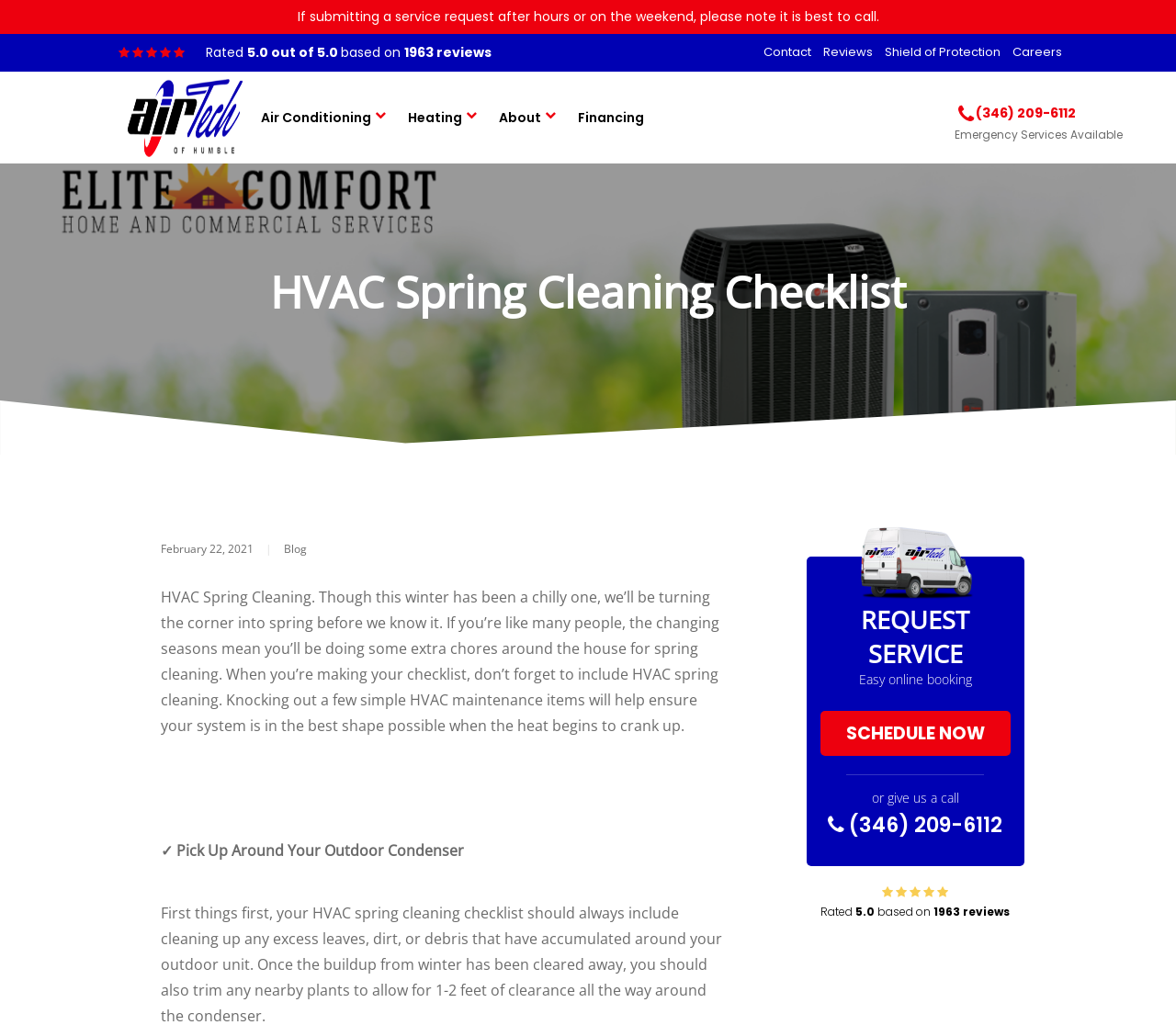What is the rating of Air Tech of Humble?
Please respond to the question with a detailed and thorough explanation.

The rating of Air Tech of Humble is 5.0, which is based on 1963 reviews, as indicated by the text 'Rated 5.0 out of 5.0 based on 1963 reviews' on the webpage.